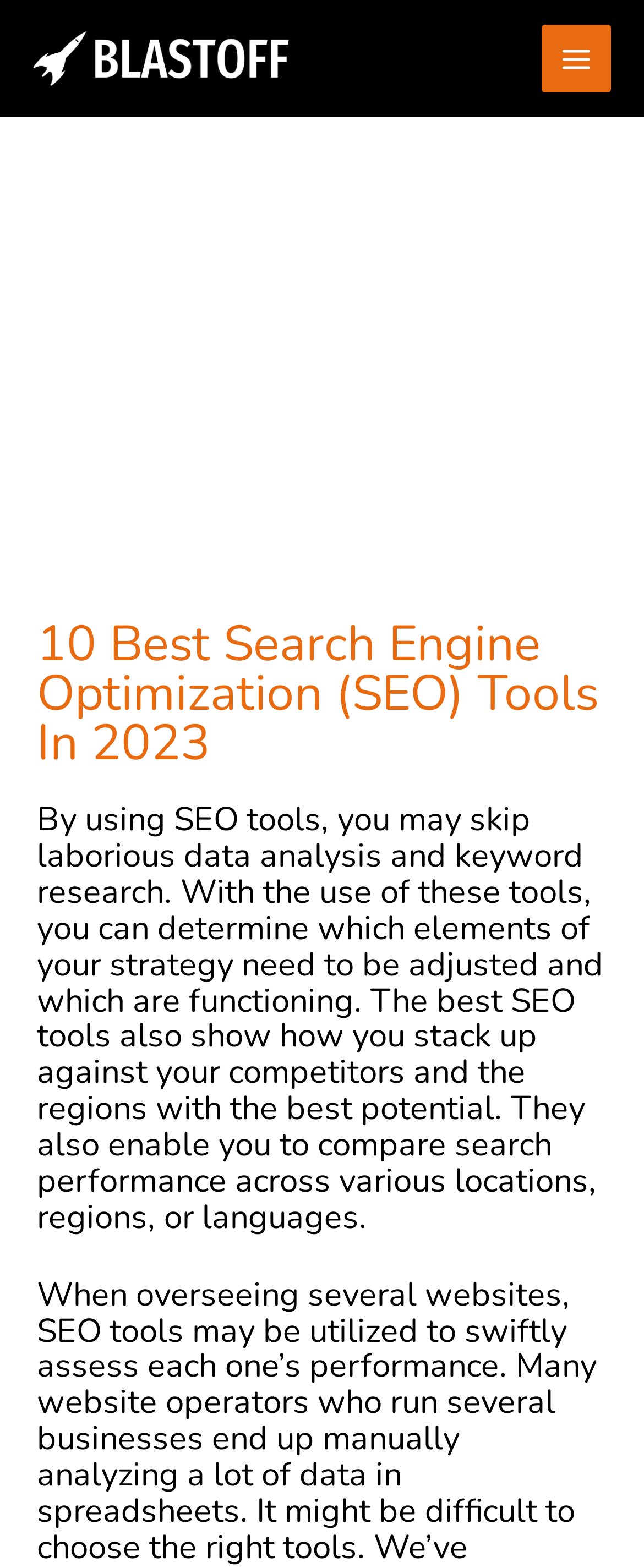Provide an in-depth caption for the webpage.

The webpage is about the 10 best search engine optimization (SEO) tools in 2023. At the top left corner, there is a link "We Build Websites For Startups" accompanied by an image with the same text. On the top right corner, there is a button labeled "Main Menu" with an image beside it. 

Below the top section, there is a header section that spans almost the entire width of the page. Within this section, there is an image with the title "10 Best Search Engine Optimization (SEO) Tools in 2023" and a heading with the same text. 

Following the header section, there is a block of static text that explains the benefits of using SEO tools, including skipping laborious data analysis, determining which strategy elements need adjustment, comparing search performance across locations, and more. This text block is positioned below the header section and occupies a significant portion of the page.